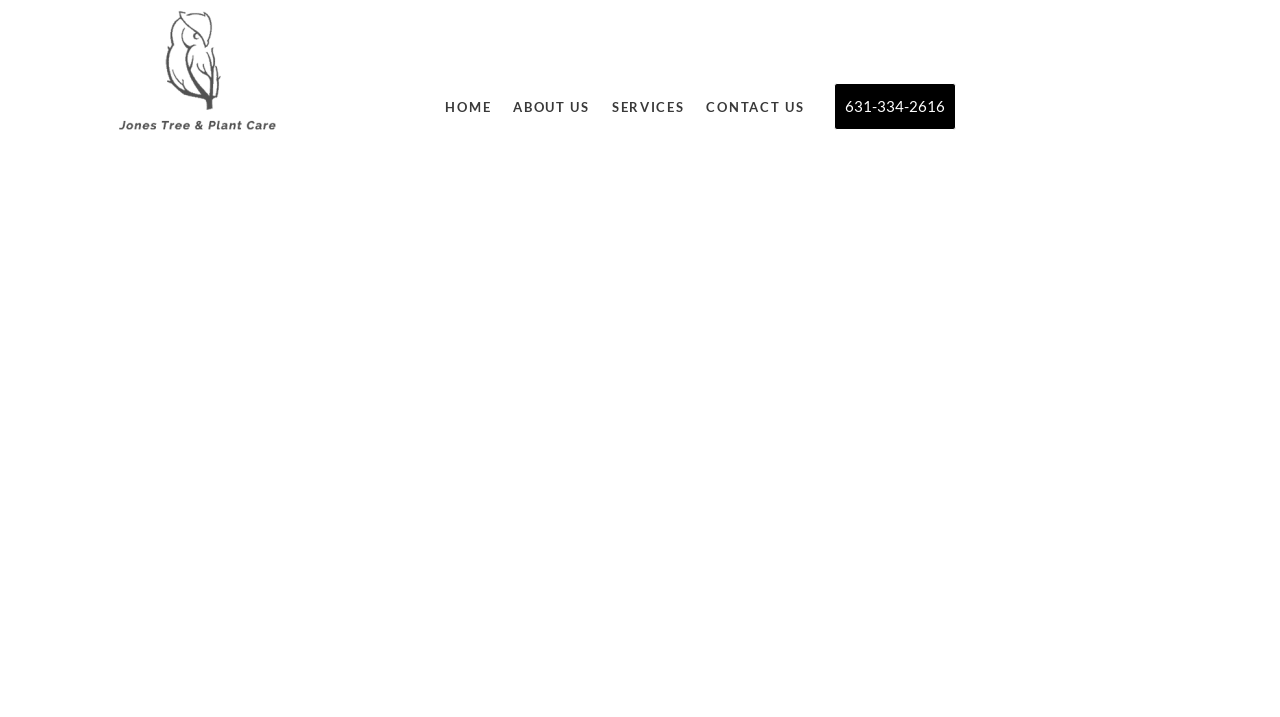Write an exhaustive caption that covers the webpage's main aspects.

The webpage is about Jones Tree & Plant Care, a professional tree spraying service near Stony Brook, NY. At the top left corner, there is a logo of Jones Tree & Plant Care, which is also a clickable link. 

To the right of the logo, there is a navigation menu consisting of five links: 'HOME', 'ABOUT US', 'SERVICES', and 'CONTACT US', which are aligned horizontally. The 'SERVICES' link is expandable, but it is not expanded by default.

On the far right side of the navigation menu, there is a phone number '631-334-2616' which is also a clickable link, allowing users to quickly call the service for a free estimate.